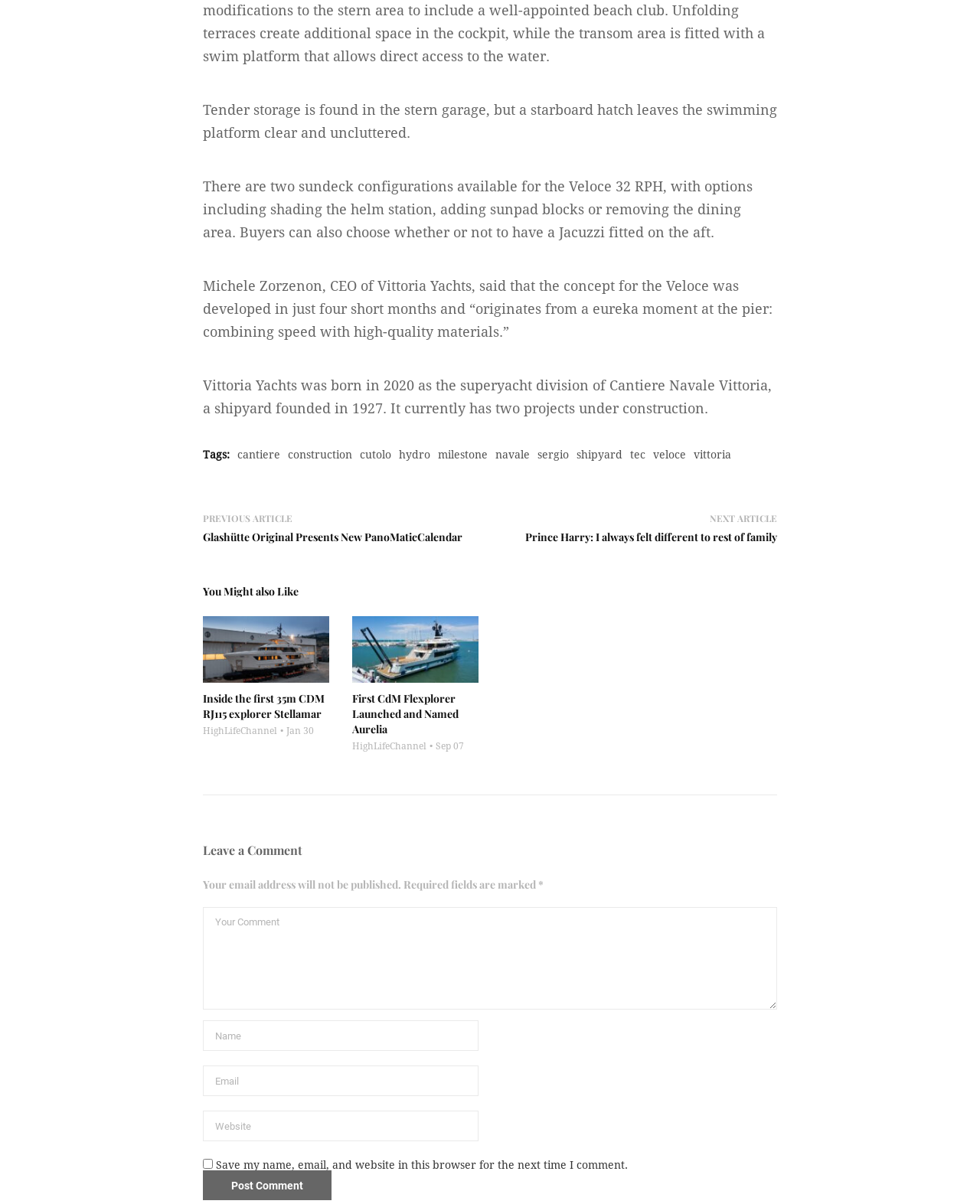Highlight the bounding box coordinates of the element you need to click to perform the following instruction: "Click on the link to read about Glashütte Original."

[0.207, 0.44, 0.472, 0.452]